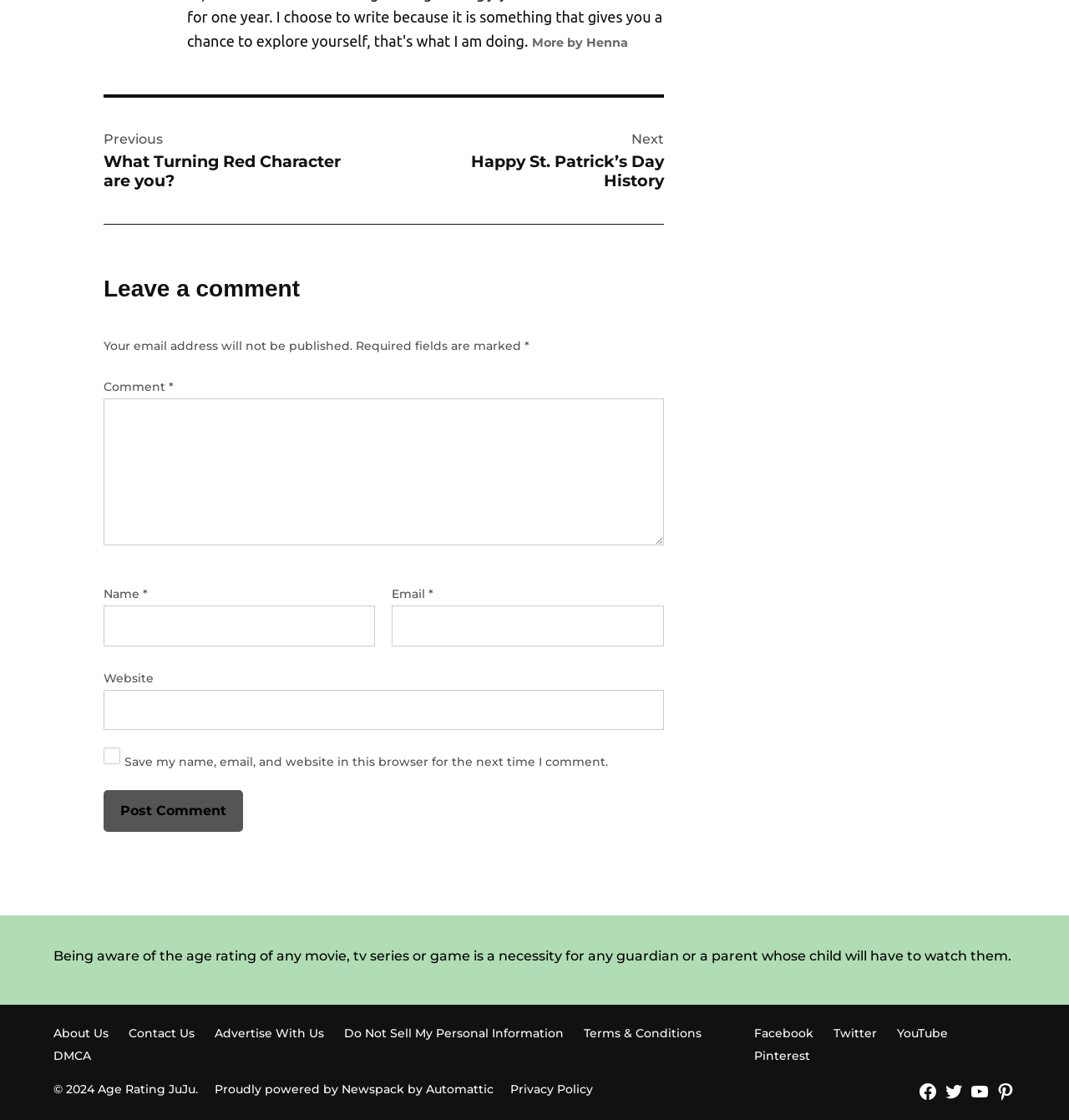Highlight the bounding box coordinates of the element you need to click to perform the following instruction: "Click on 'About Us'."

[0.05, 0.912, 0.102, 0.933]